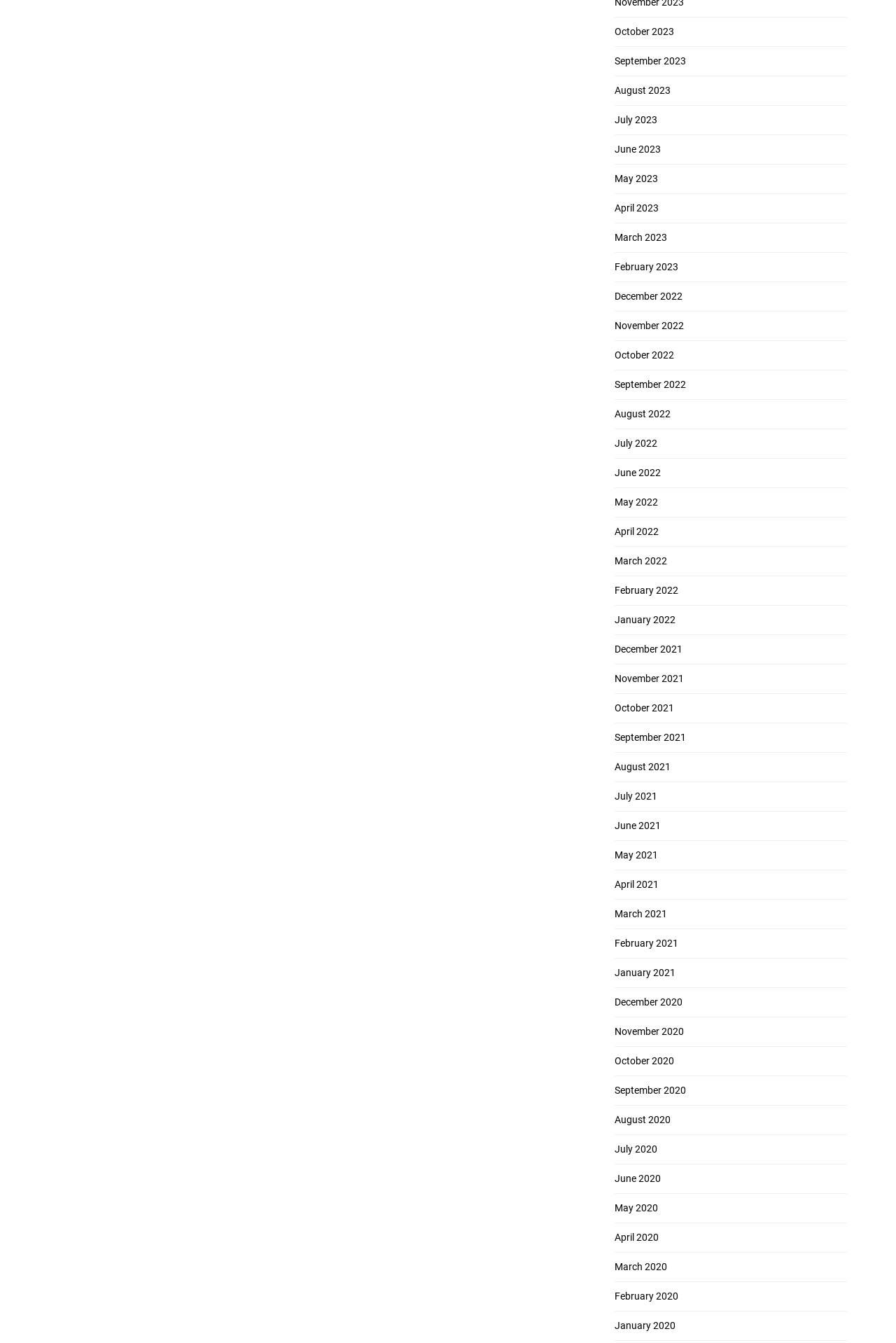Can you find the bounding box coordinates of the area I should click to execute the following instruction: "View January 2022"?

[0.686, 0.457, 0.754, 0.466]